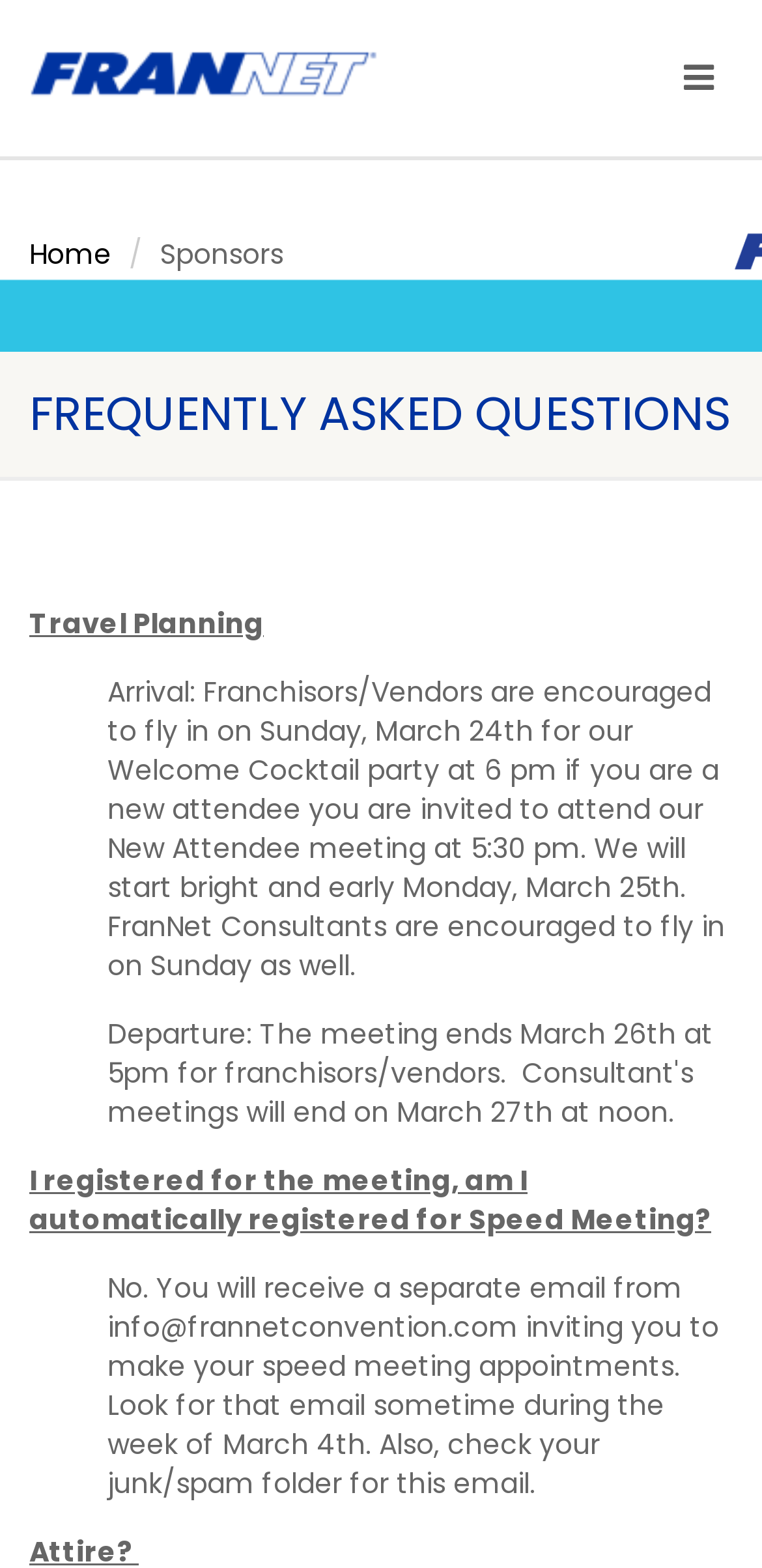Can you look at the image and give a comprehensive answer to the question:
Is there a search icon on the webpage?

There is a search icon on the webpage, represented by the Unicode character '', which can be found at the top right corner of the webpage.